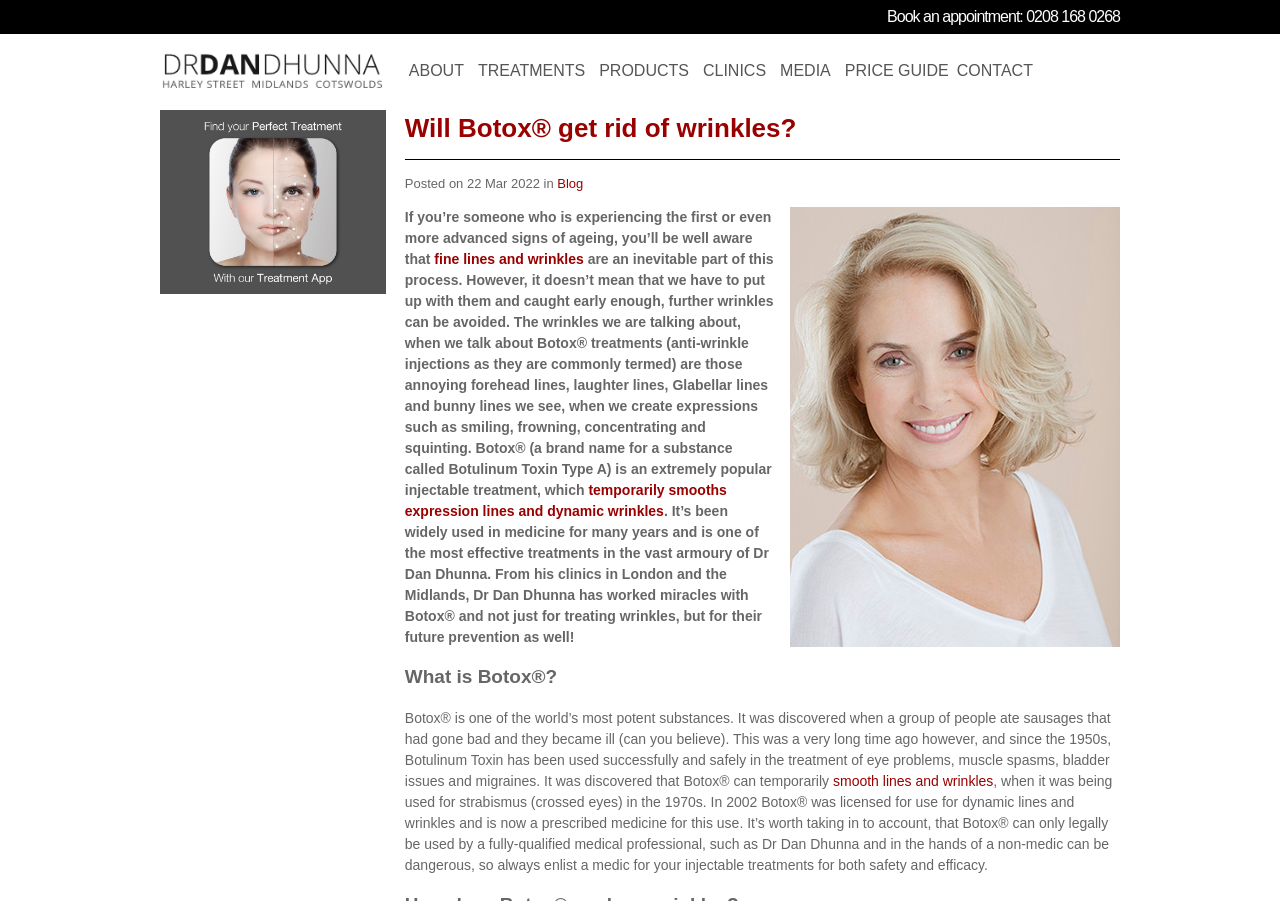Please specify the bounding box coordinates for the clickable region that will help you carry out the instruction: "Visit the 'ABOUT' page".

[0.316, 0.057, 0.37, 0.101]